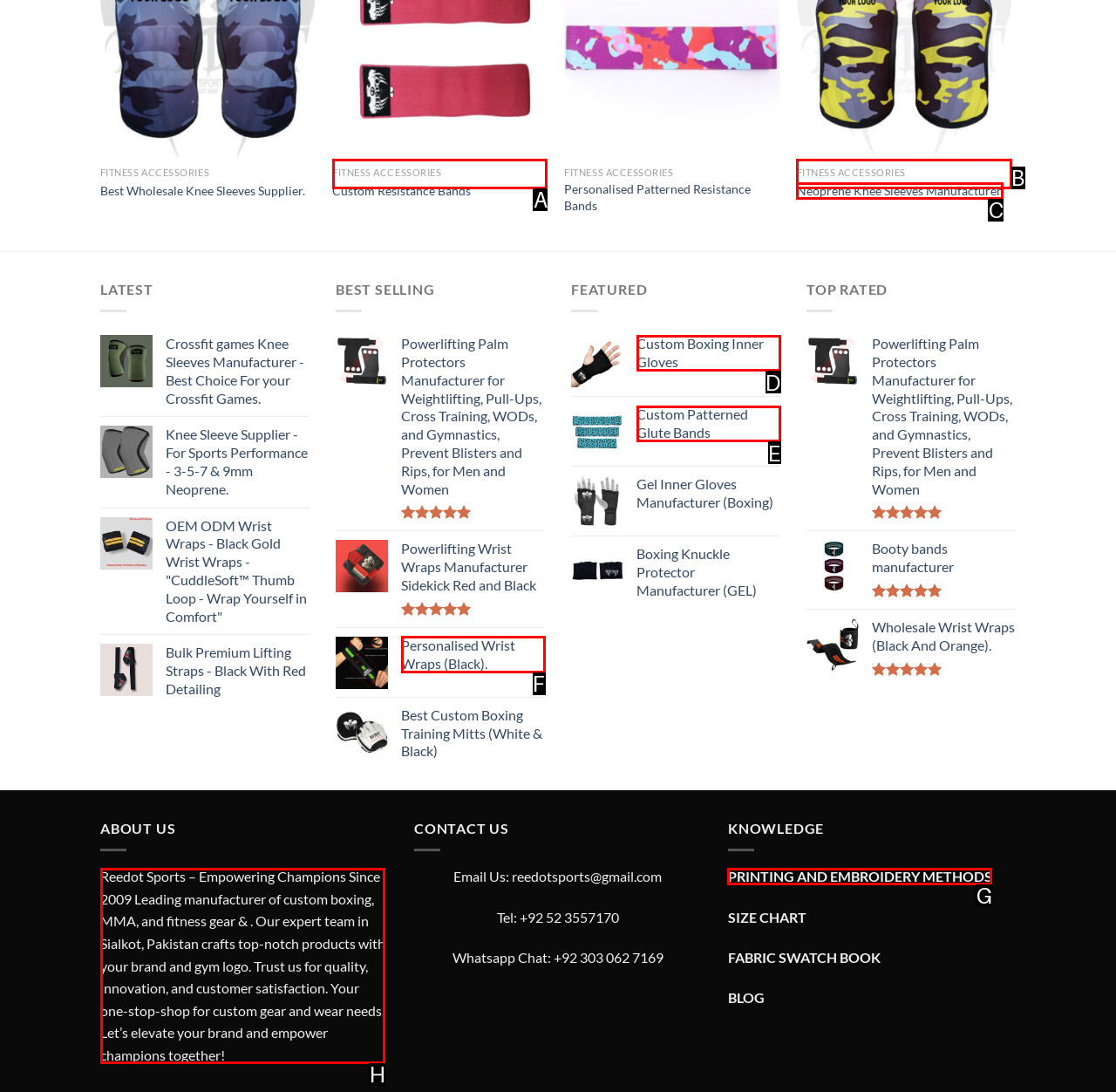Choose the HTML element to click for this instruction: Read about 'Reedot Sports – Empowering Champions Since 2009' Answer with the letter of the correct choice from the given options.

H